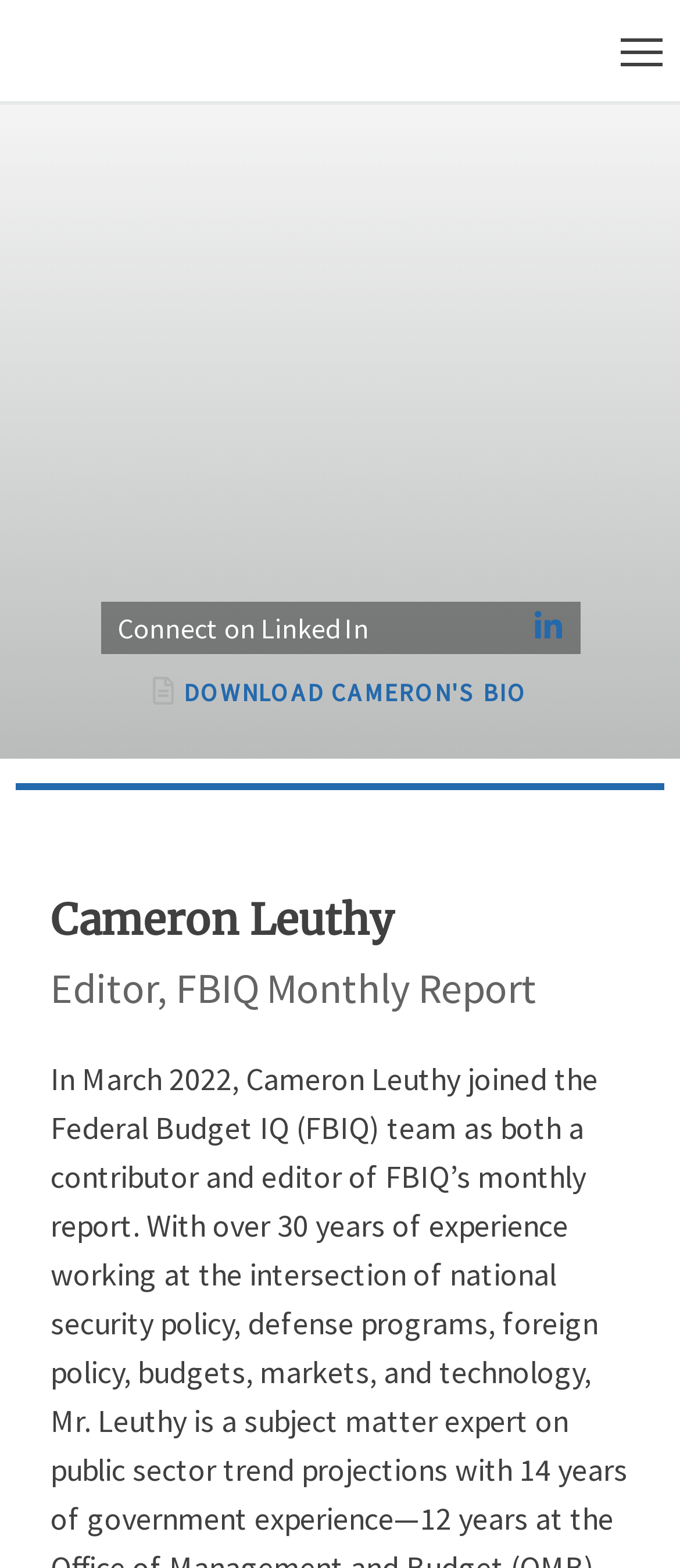Please predict the bounding box coordinates (top-left x, top-left y, bottom-right x, bottom-right y) for the UI element in the screenshot that fits the description: Connect on Linked In

[0.147, 0.384, 0.568, 0.417]